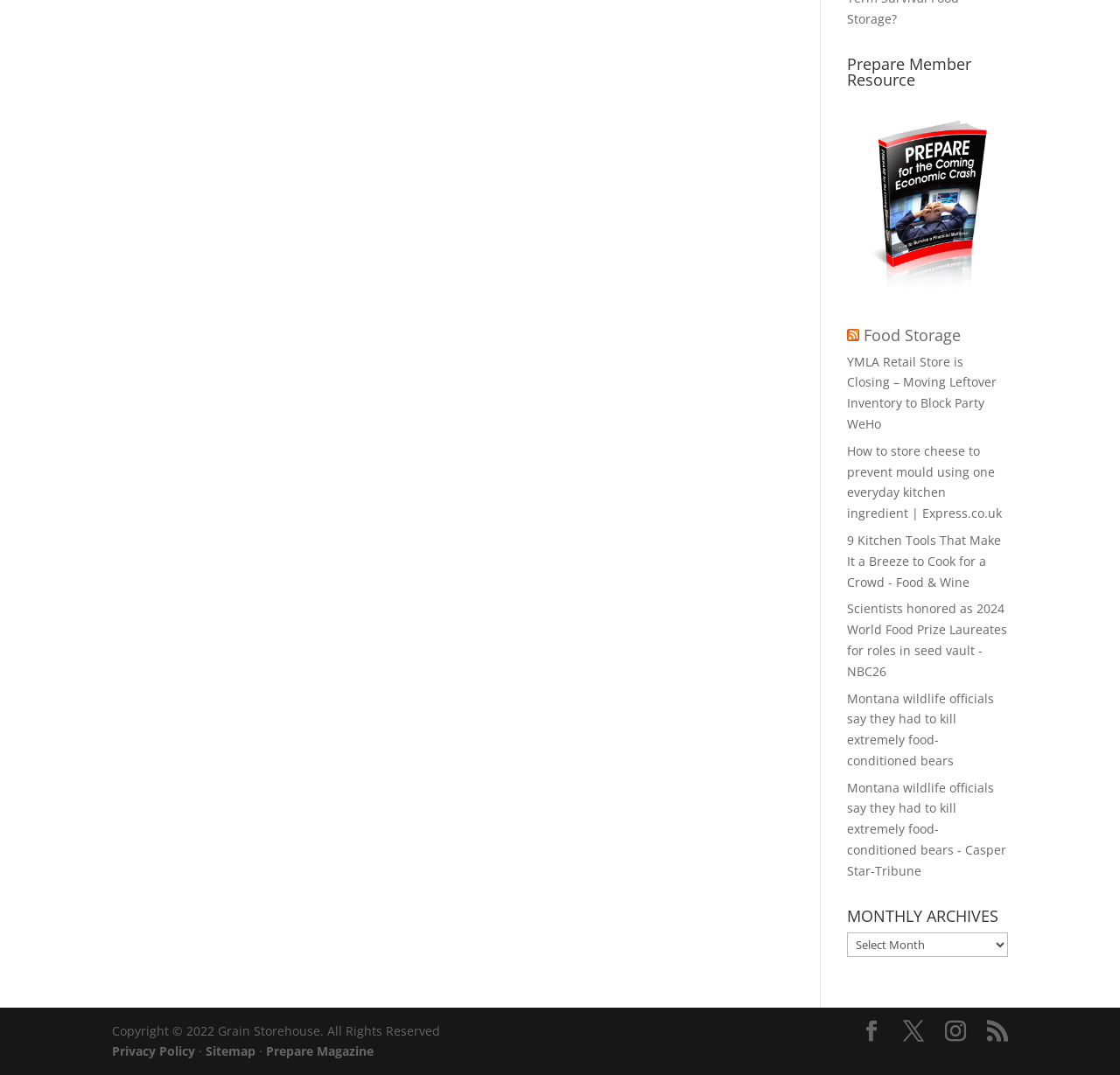Please specify the bounding box coordinates of the region to click in order to perform the following instruction: "Select a month from the archives".

[0.756, 0.867, 0.9, 0.89]